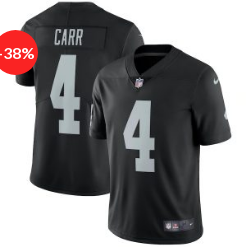What is the discount percentage on the jersey?
Use the information from the screenshot to give a comprehensive response to the question.

The discount percentage can be calculated by finding the difference between the original price and the discounted price, and then dividing that difference by the original price. In this case, the difference is $119.99 - $74.99 = $45, and $45 / $119.99 = 0.38, which is equivalent to 38%.